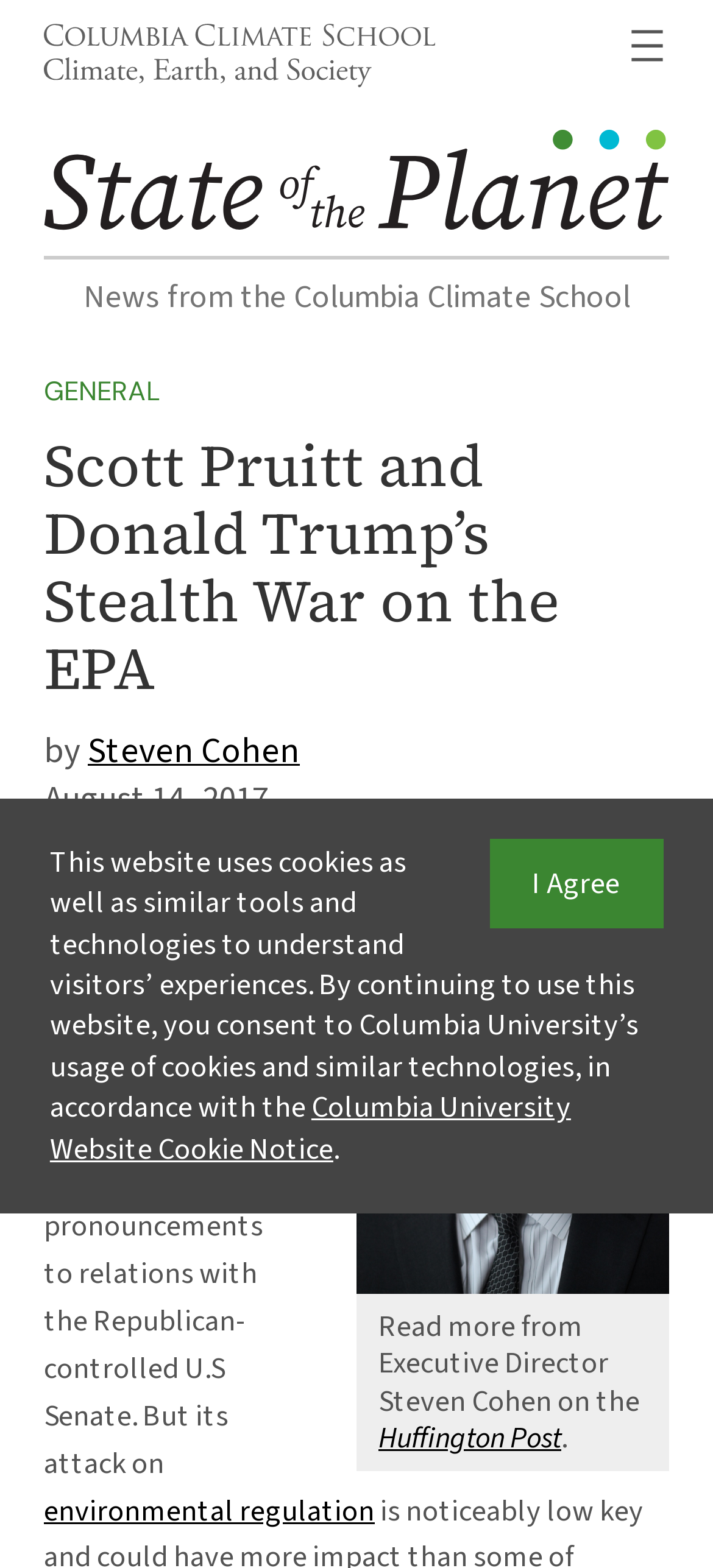Determine which piece of text is the heading of the webpage and provide it.

Scott Pruitt and Donald Trump’s Stealth War on the EPA